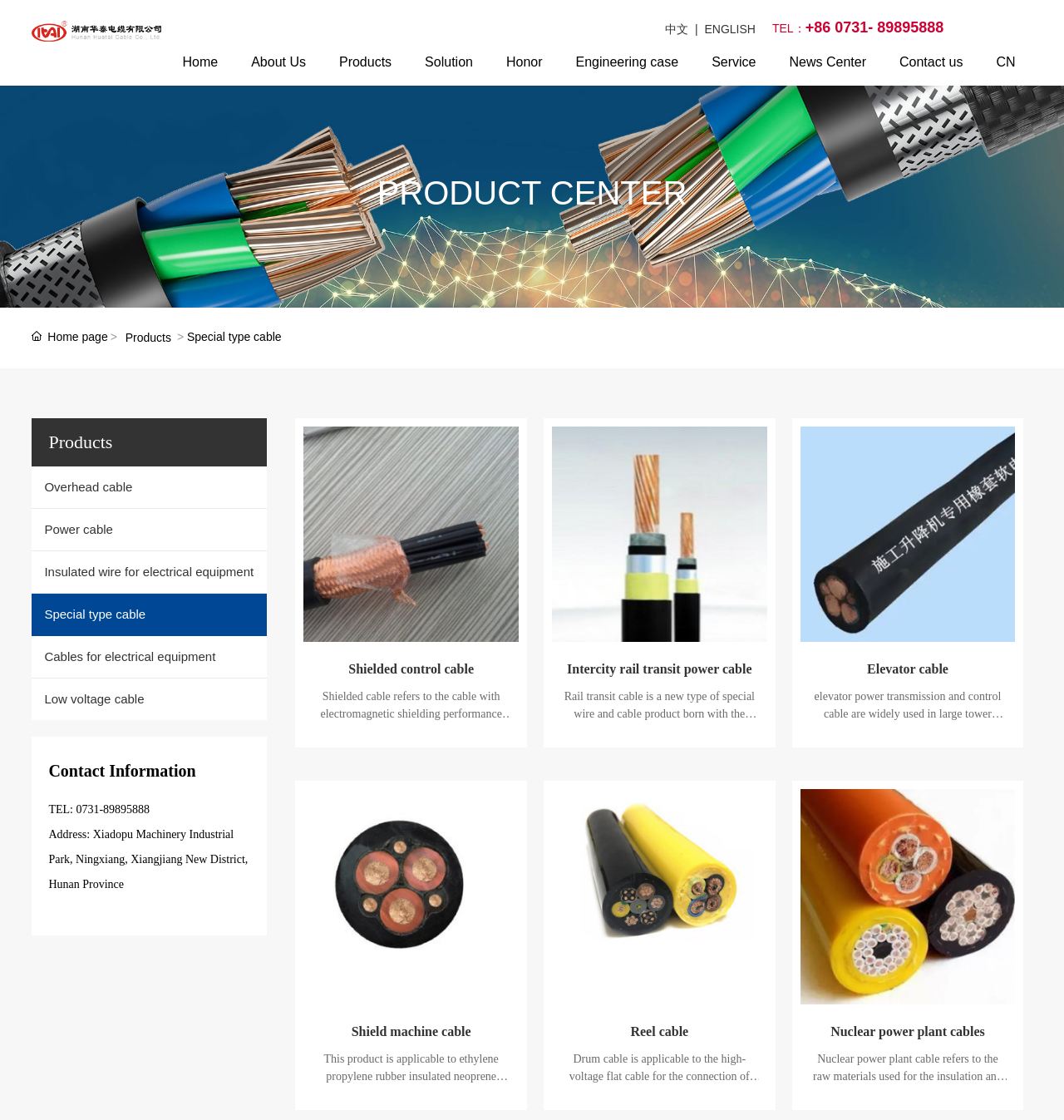Determine the bounding box coordinates of the clickable area required to perform the following instruction: "Contact Mike's Evergreen Inc". The coordinates should be represented as four float numbers between 0 and 1: [left, top, right, bottom].

None